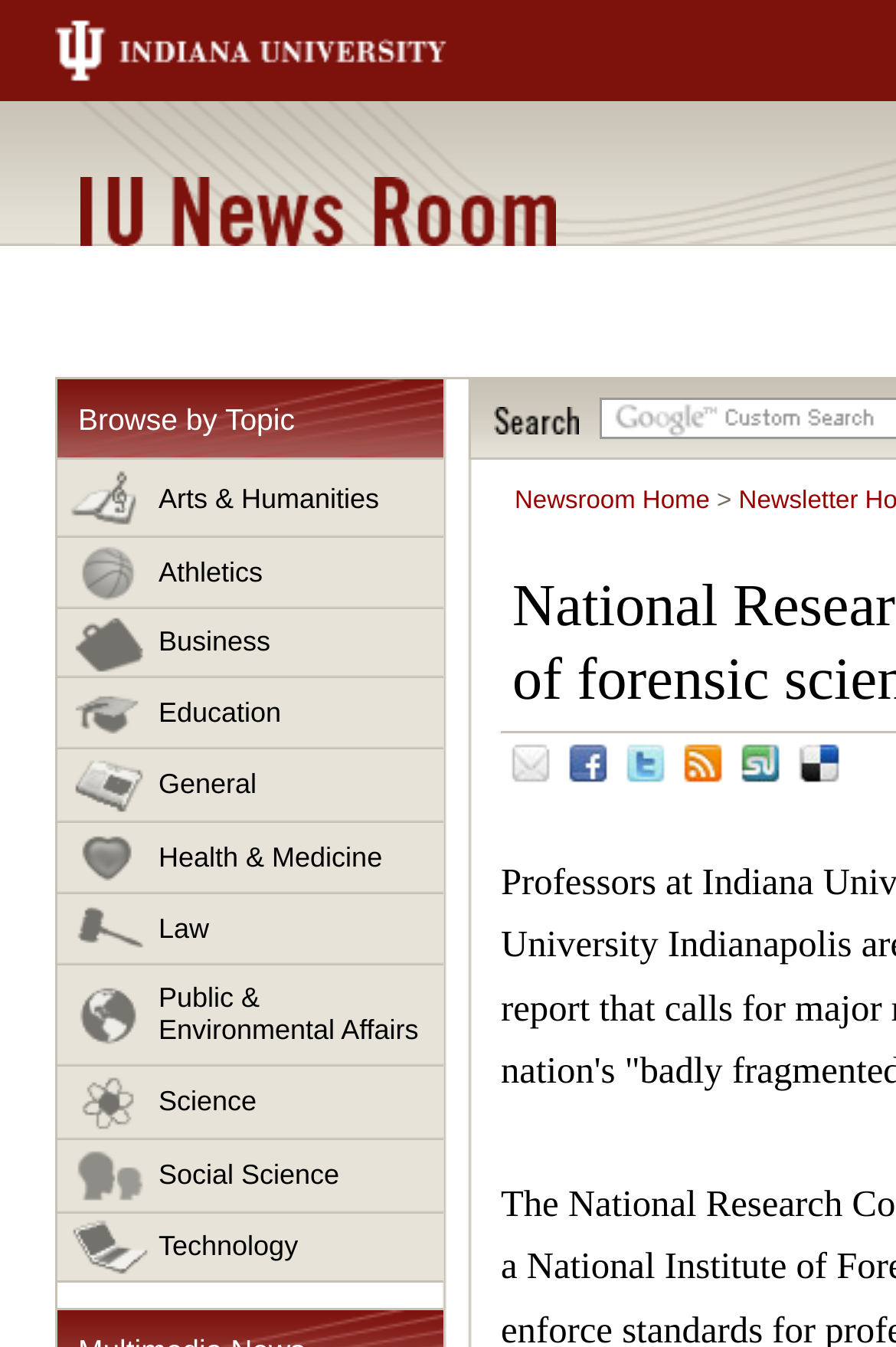Illustrate the webpage thoroughly, mentioning all important details.

The webpage is about the IU News Room at Indiana University, with a focus on a National Research Council report calling for an overhaul of the forensic science system. 

At the top left, there is a link to "Indiana University". Next to it, there is a heading "IU News Room" with a link to the same title below it. 

Below these elements, there is a heading "Browse by Topic" followed by 11 links to various topics, including "Arts & Humanities", "Athletics", "Business", and others, arranged vertically from top to bottom. 

On the right side, there is a heading "Search" and a link to "Newsroom Home" above a ">" symbol. 

At the bottom right, there are five social media links, including "Email", "Facebook", "Twitter", "Newsfeeds", and "StumbleUpon", arranged horizontally from left to right.